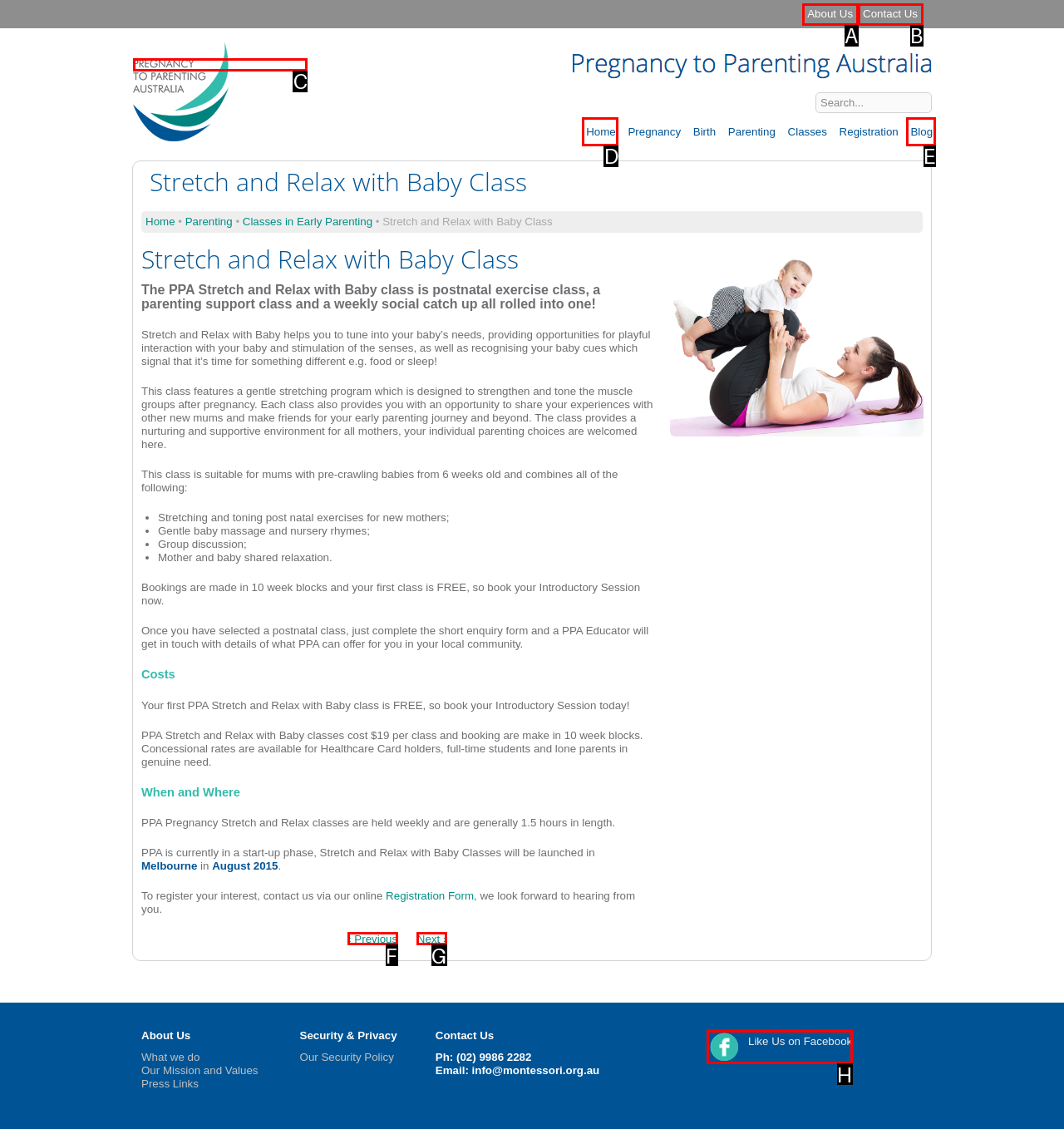Tell me the letter of the option that corresponds to the description: About Us
Answer using the letter from the given choices directly.

A